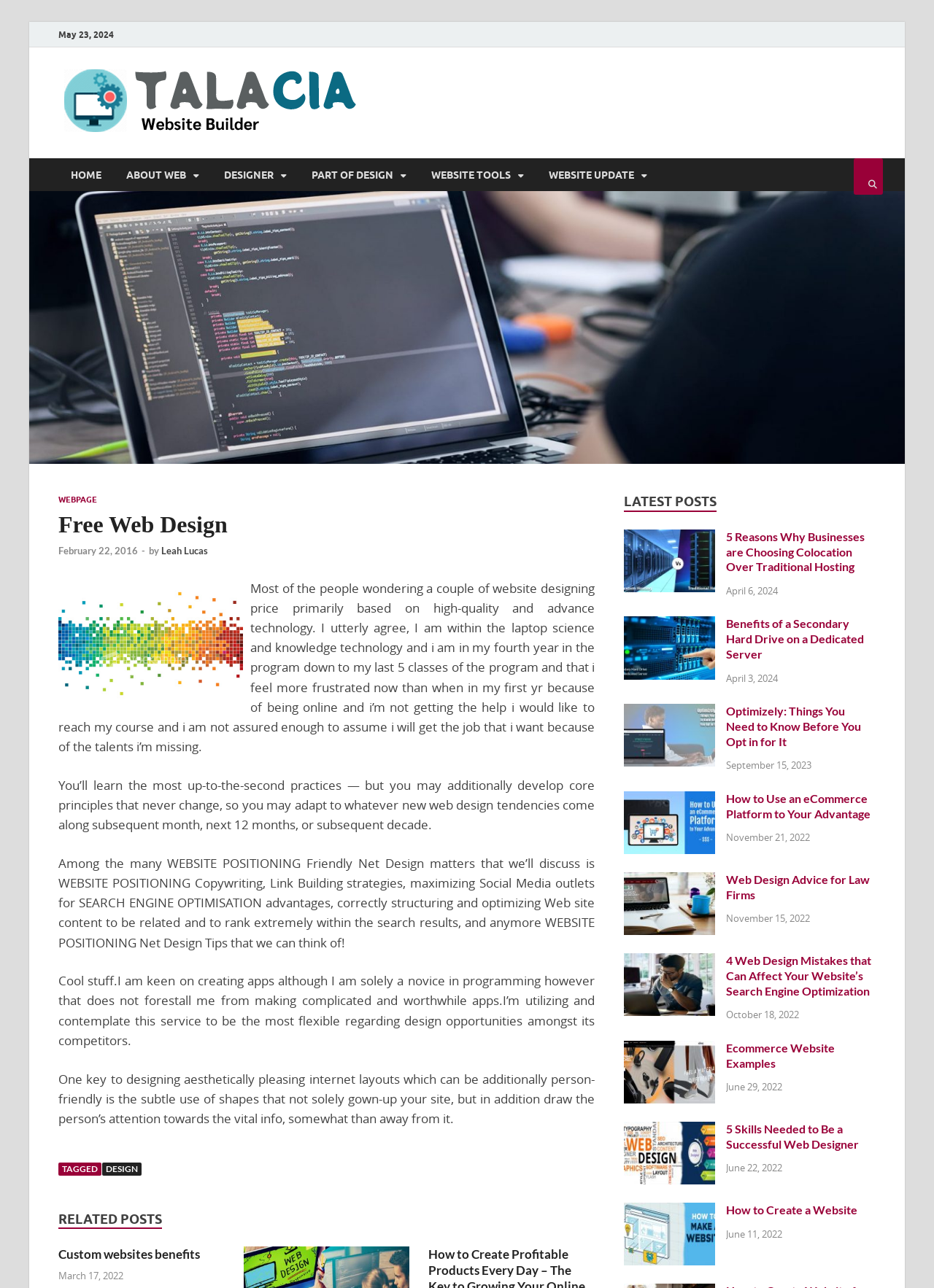Analyze the image and give a detailed response to the question:
What is the date of the latest post?

I found the latest post by looking at the 'LATEST POSTS' section, which is located at the bottom of the webpage. The first post in this section has a date of April 6, 2024, which is the latest post.